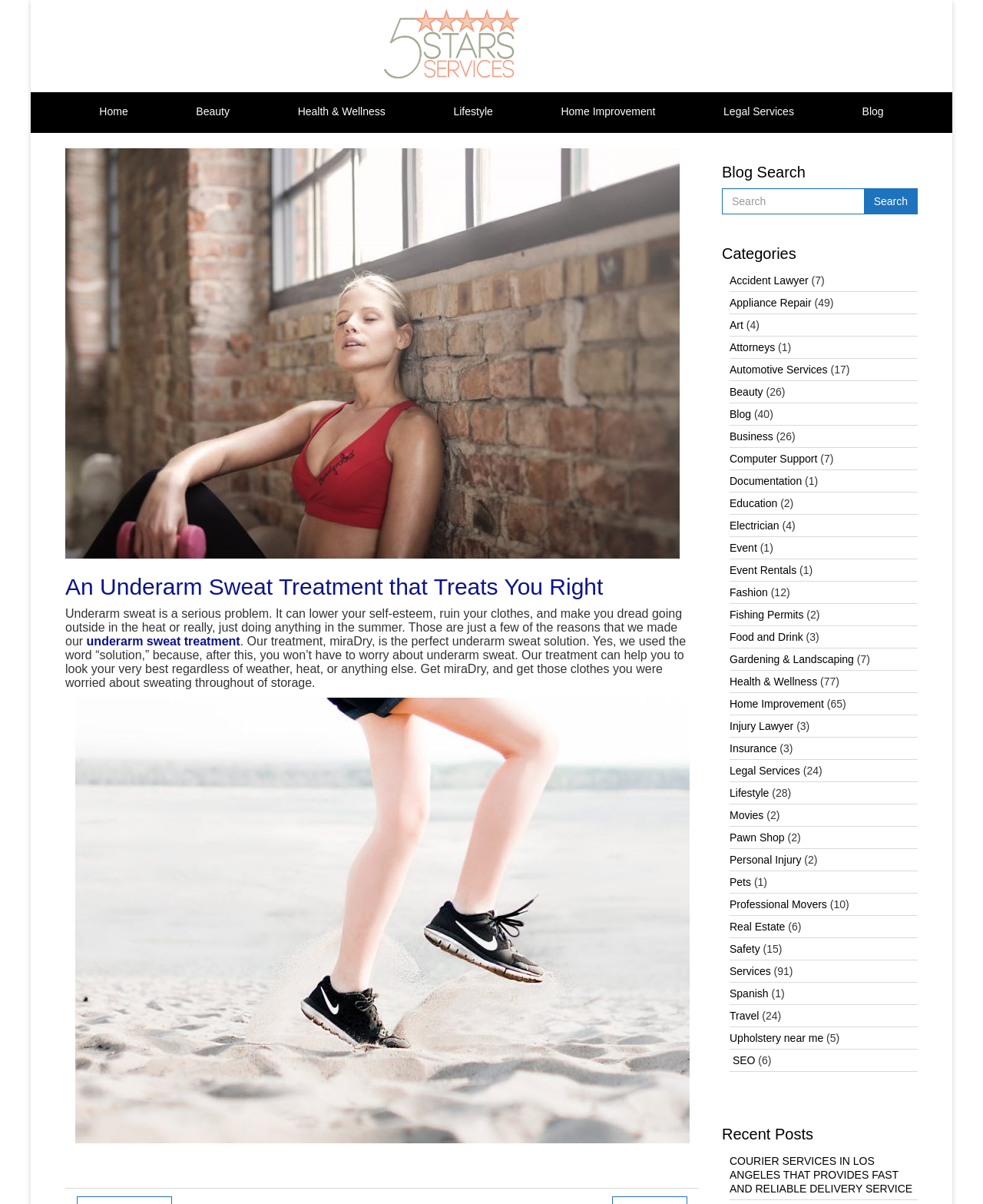Pinpoint the bounding box coordinates of the element you need to click to execute the following instruction: "Read news about sports". The bounding box should be represented by four float numbers between 0 and 1, in the format [left, top, right, bottom].

None